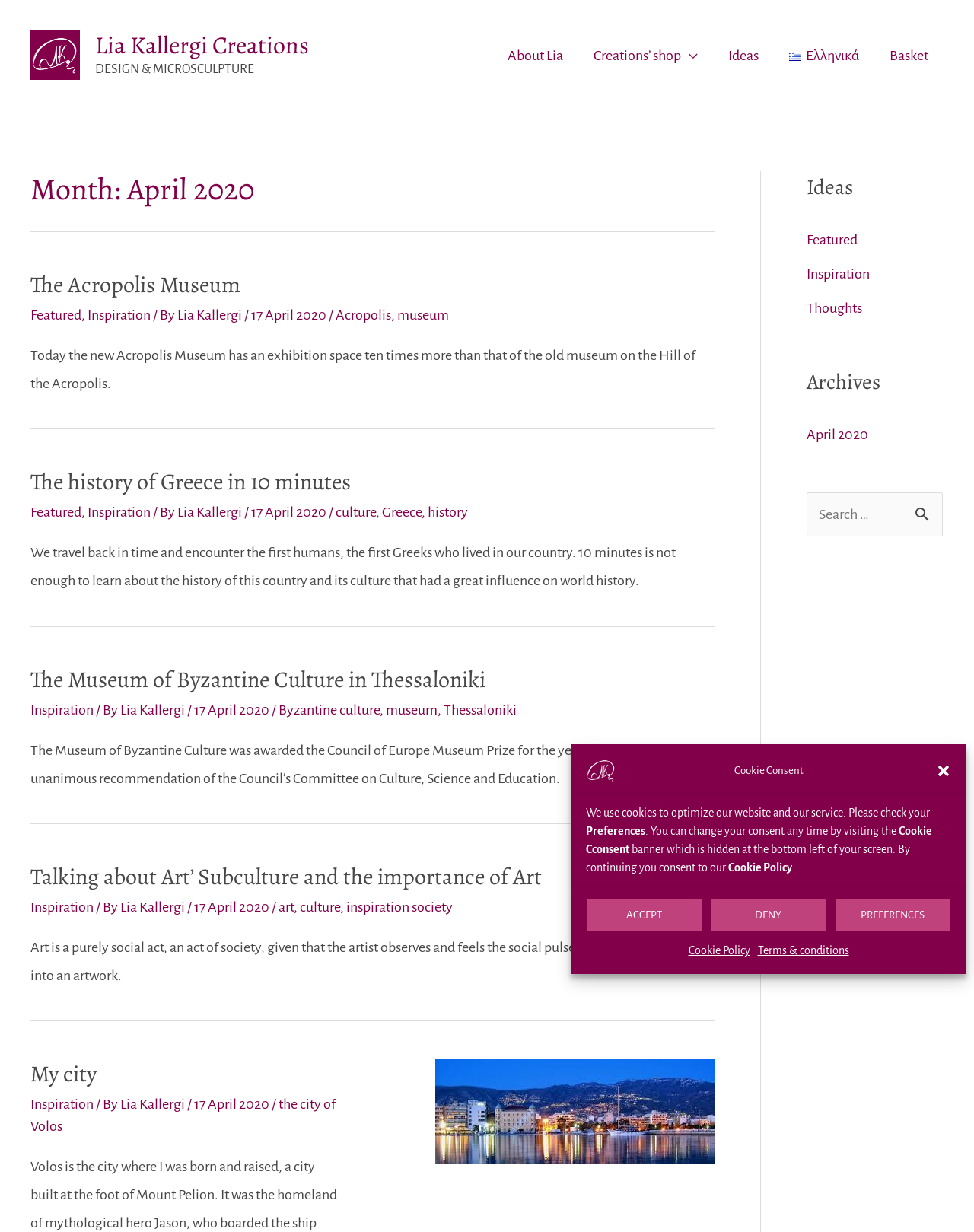Kindly determine the bounding box coordinates for the clickable area to achieve the given instruction: "Click the 'Ελληνικά' link".

[0.795, 0.023, 0.898, 0.067]